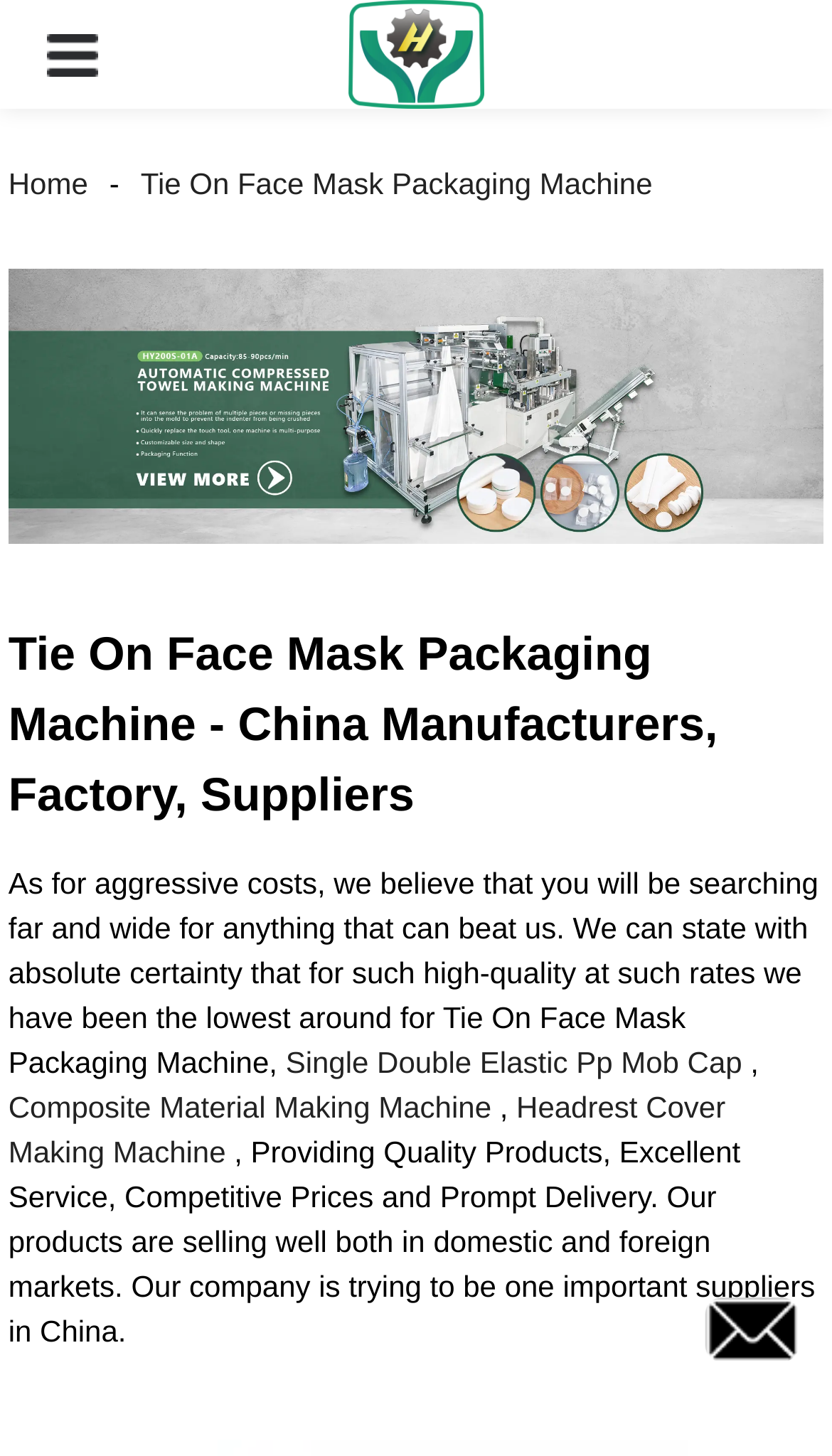What other products does the company offer?
Please provide a single word or phrase in response based on the screenshot.

Single Double Elastic Pp Mob Cap, Composite Material Making Machine, Headrest Cover Making Machine